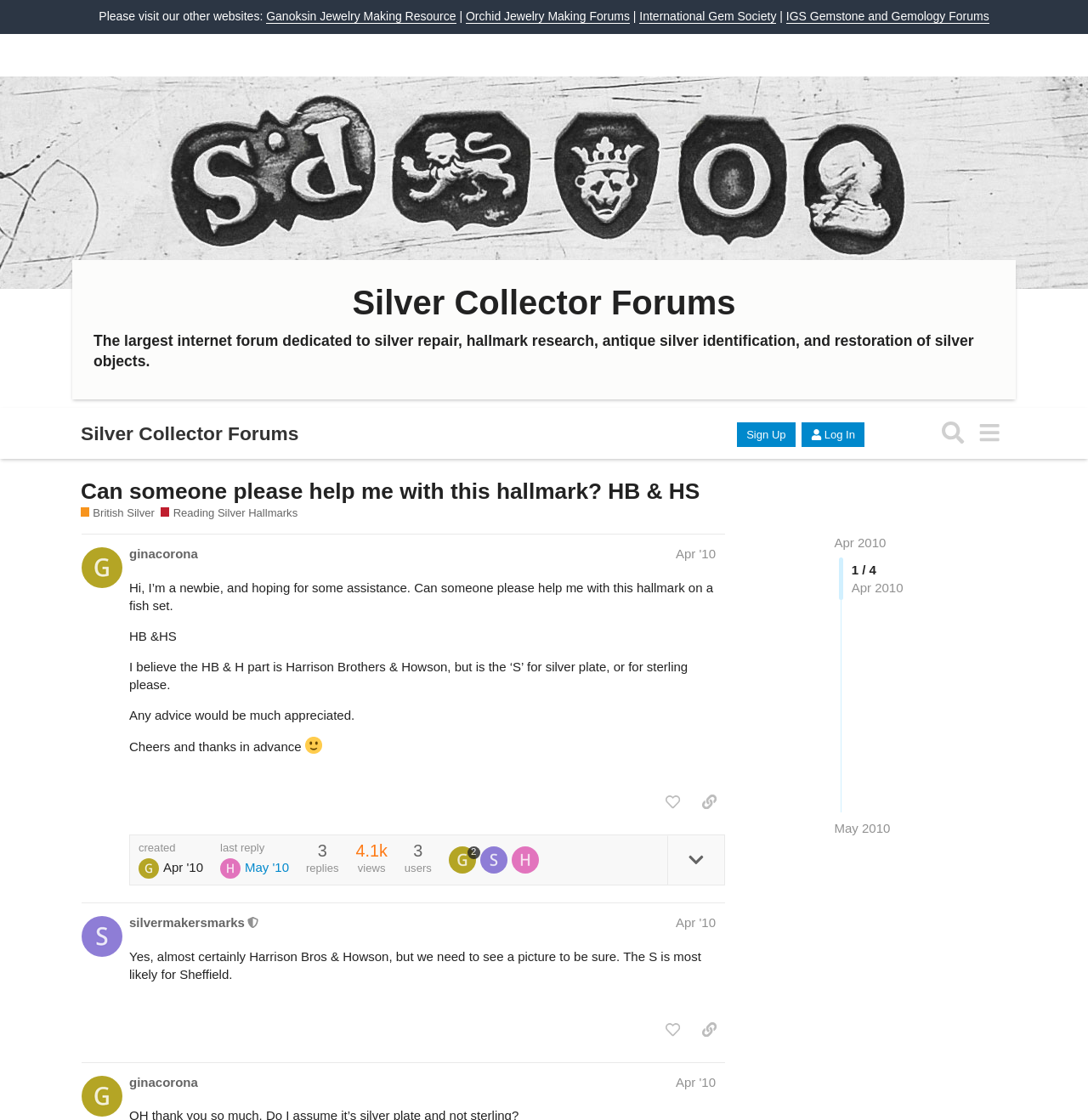Please identify the bounding box coordinates of the element I should click to complete this instruction: 'View the post by ginacorona'. The coordinates should be given as four float numbers between 0 and 1, like this: [left, top, right, bottom].

[0.074, 0.427, 0.841, 0.451]